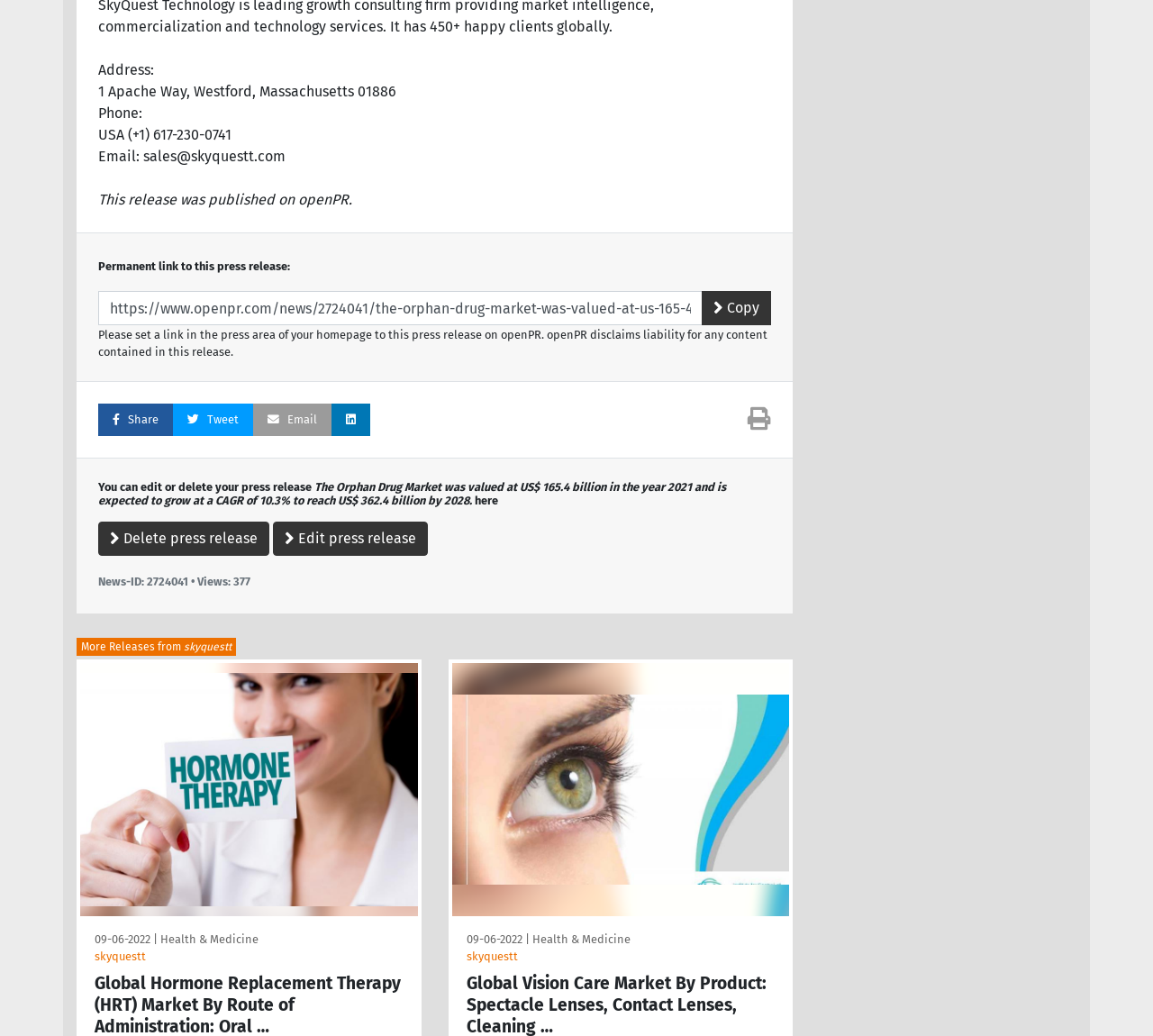Please use the details from the image to answer the following question comprehensively:
How many views does the press release have?

I found the view count by looking at the static text elements below the press release title, where it says 'News-ID: 2724041 • Views:' followed by the actual view count.